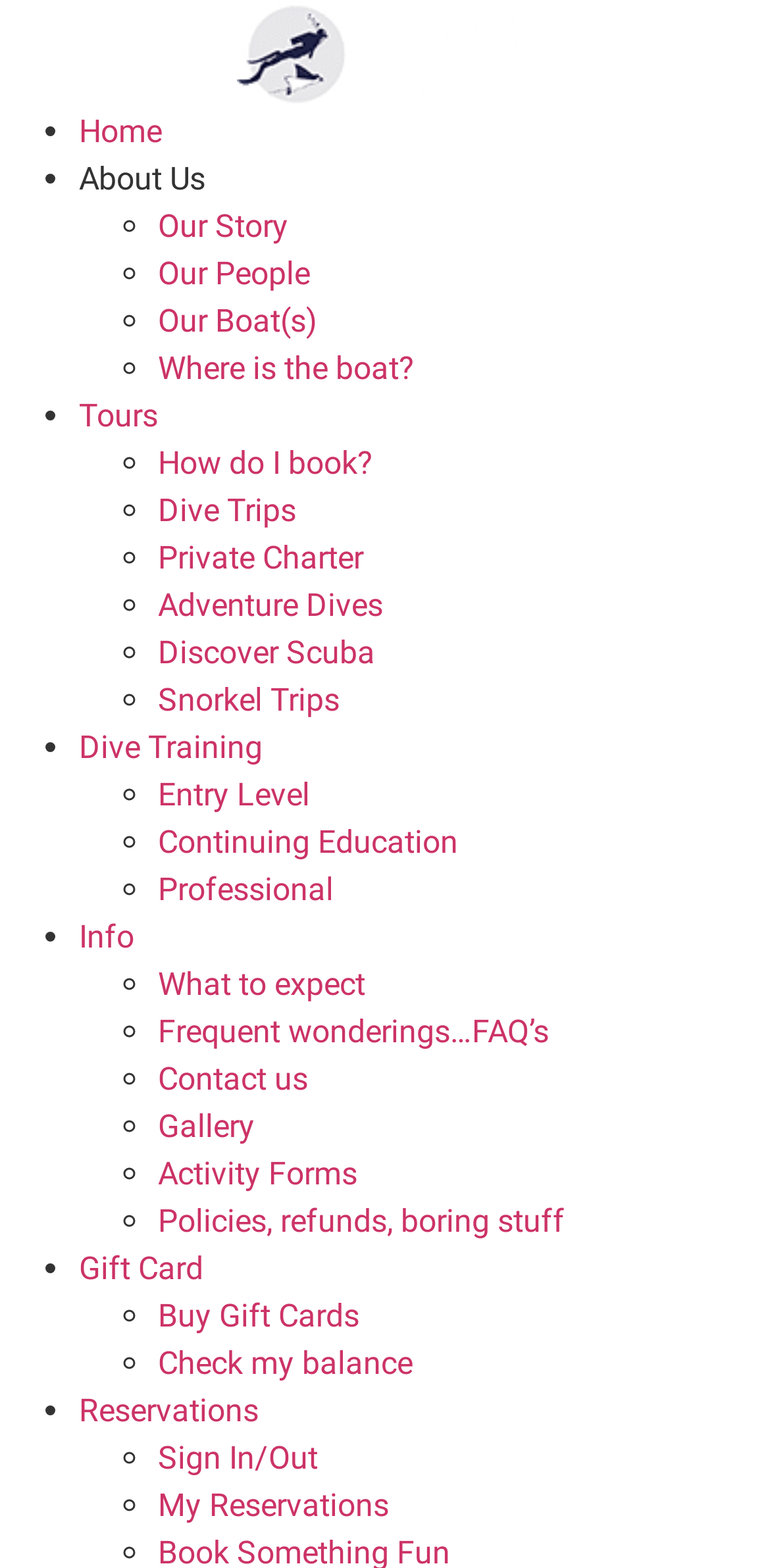Give a detailed account of the webpage, highlighting key information.

The webpage is about Cozumel Reef Riders, a scuba diving company. At the top, there is a link to the homepage. Below it, there is a navigation menu with several sections, including "About Us", "Tours", "Dive Training", "Info", and others. Each section has a list of sub-links, such as "Our Story", "Our People", "Our Boat(s)", and more.

The "About Us" section has five sub-links, including "Our Story", "Our People", and "Where is the boat?". The "Tours" section has seven sub-links, including "How do I book?", "Dive Trips", and "Private Charter". The "Dive Training" section has five sub-links, including "Entry Level", "Continuing Education", and "Professional".

The "Info" section has seven sub-links, including "What to expect", "Frequent wonderings…FAQ’s", and "Contact us". There are also sections for "Gift Card", "Reservations", and "My Reservations". The webpage has a total of 24 sections and 34 sub-links, providing a comprehensive overview of Cozumel Reef Riders' services and offerings.